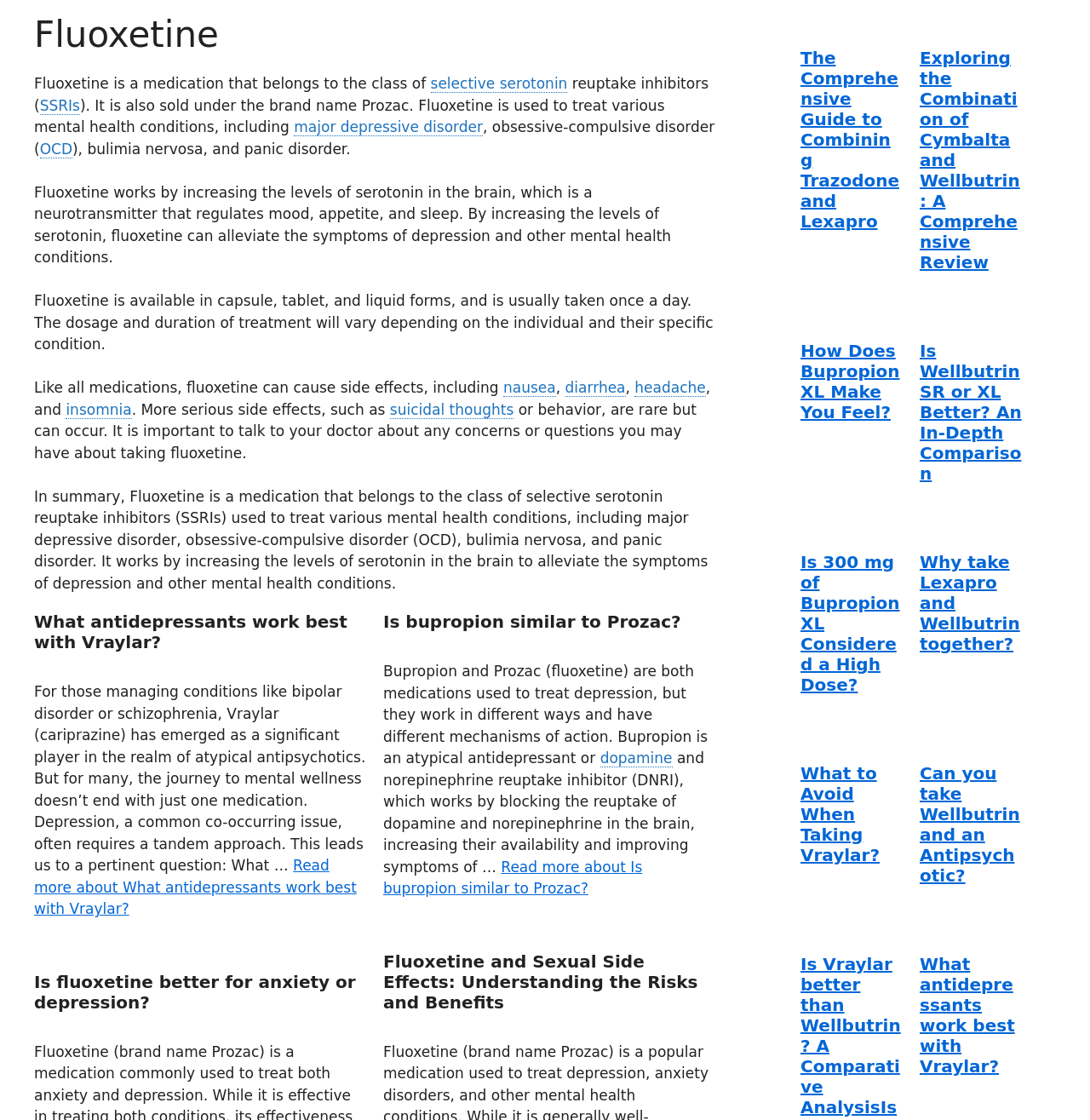Identify the bounding box coordinates for the UI element described as: "selective serotonin".

[0.395, 0.067, 0.521, 0.083]